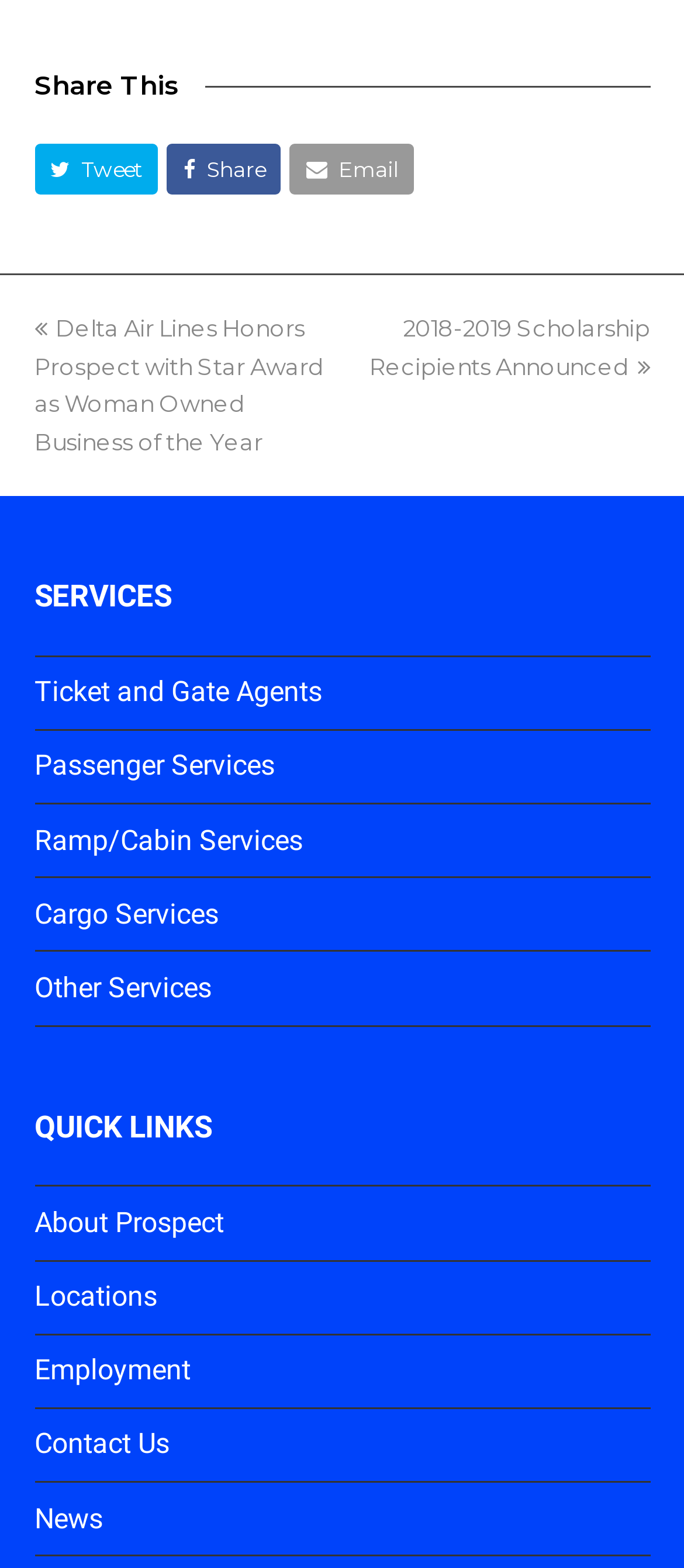Look at the image and answer the question in detail:
What is the category of the link 'About Prospect'?

The link 'About Prospect' is listed under the category 'QUICK LINKS', which suggests that it is a quick link to access information about Prospect.